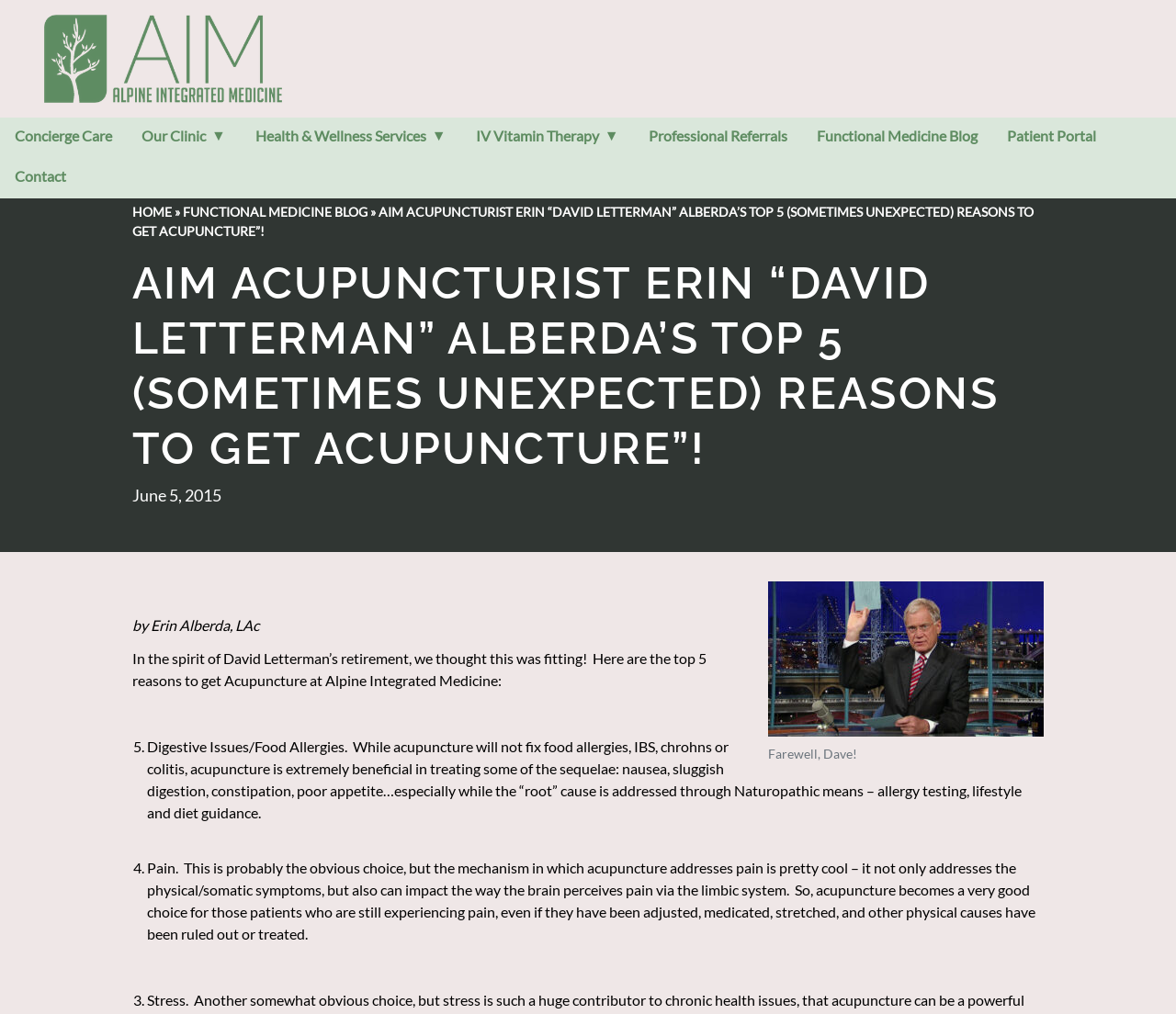Provide the bounding box coordinates of the HTML element this sentence describes: "Health & Wellness Services". The bounding box coordinates consist of four float numbers between 0 and 1, i.e., [left, top, right, bottom].

[0.205, 0.116, 0.392, 0.152]